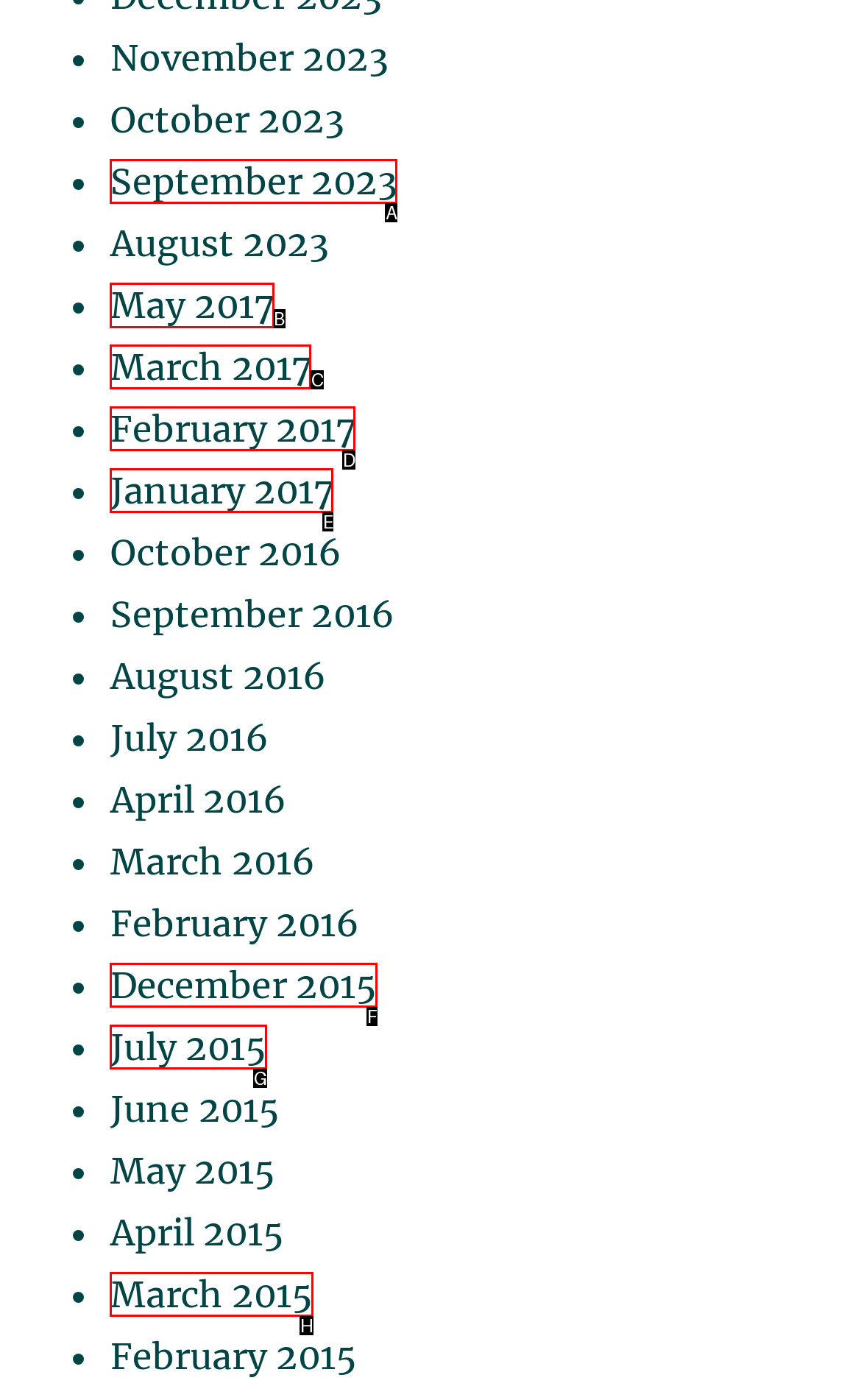For the instruction: View May 2017, which HTML element should be clicked?
Respond with the letter of the appropriate option from the choices given.

B